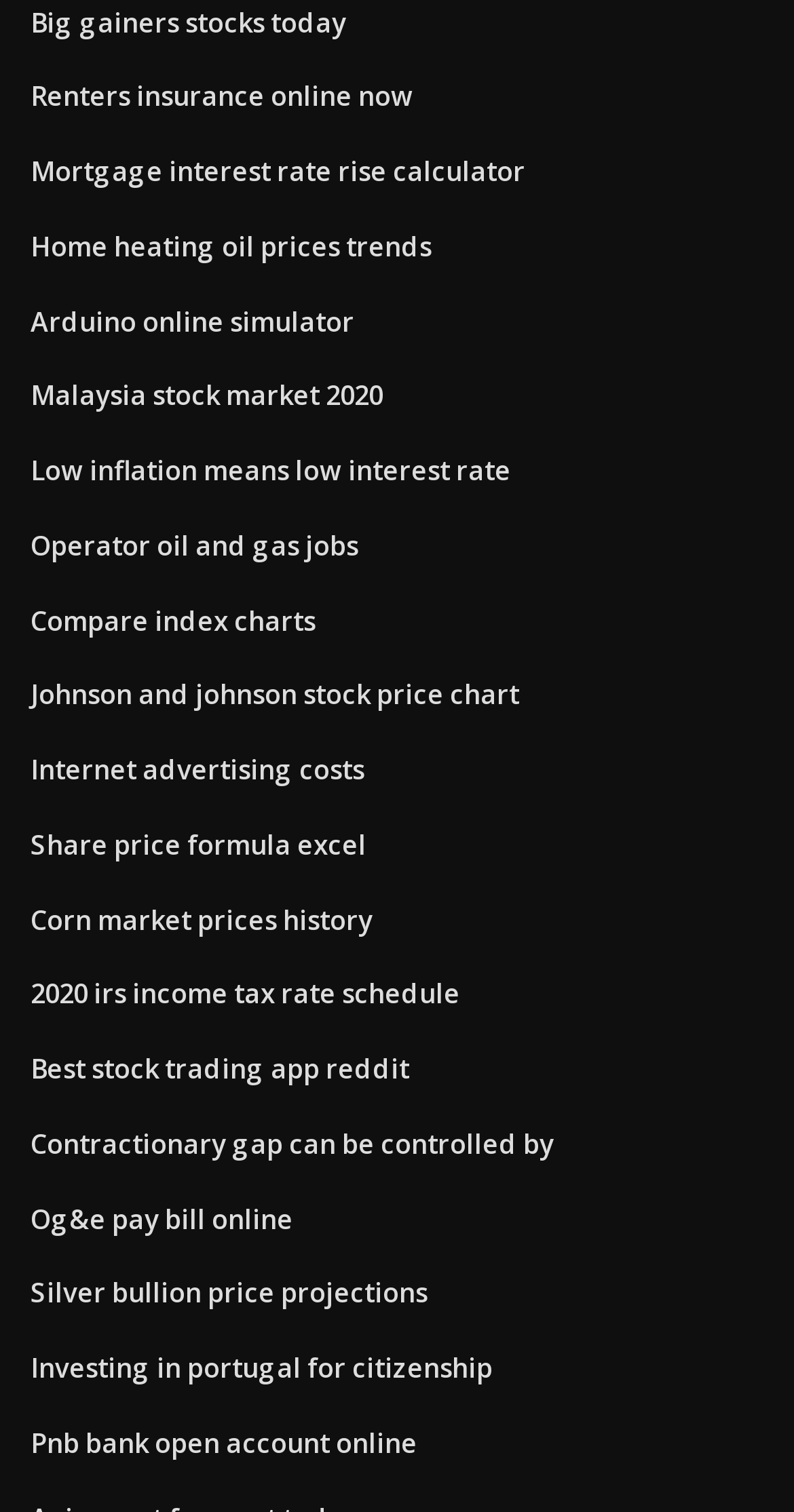Please find the bounding box for the following UI element description. Provide the coordinates in (top-left x, top-left y, bottom-right x, bottom-right y) format, with values between 0 and 1: Pnb bank open account online

[0.038, 0.942, 0.526, 0.966]